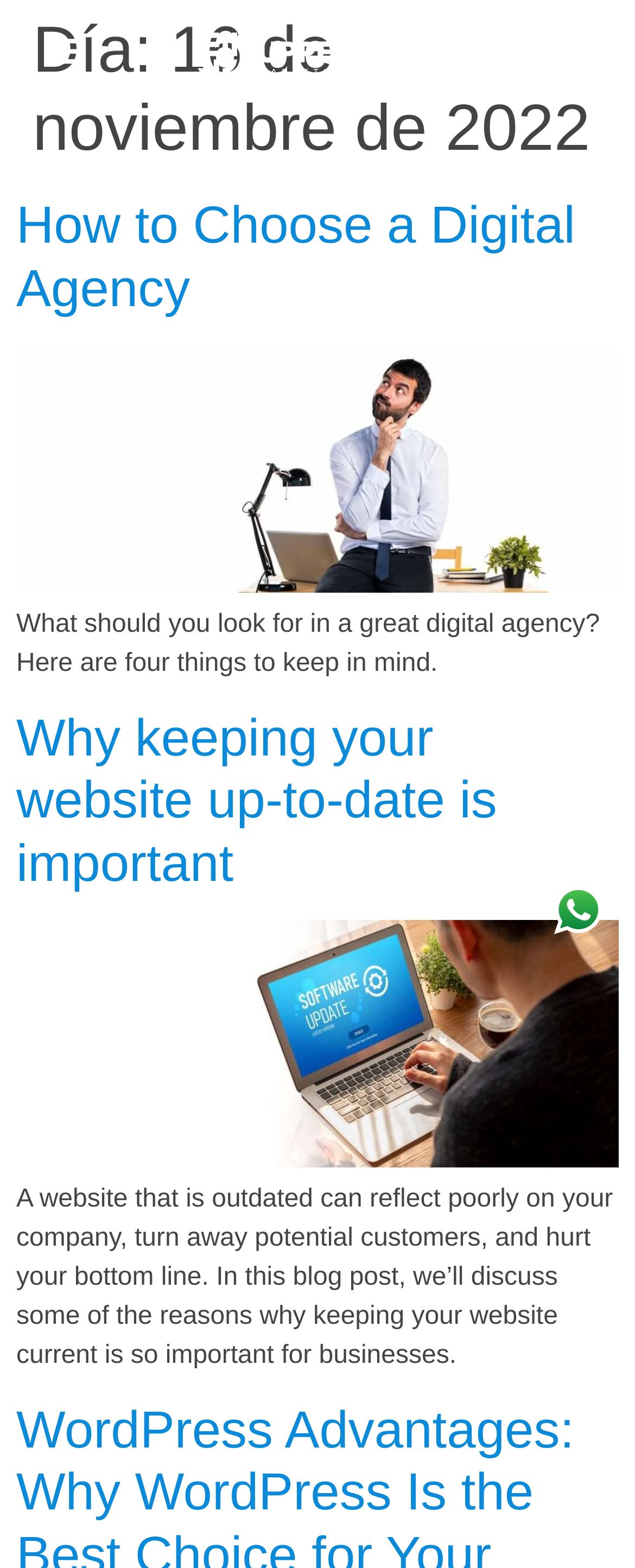What is the consequence of having an outdated website?
Provide a thorough and detailed answer to the question.

I read the StaticText element [101] 'A website that is outdated can reflect poorly on your company, turn away potential customers, and hurt your bottom line.' inside the second article element [35] article, so having an outdated website can reflect poorly on a company.